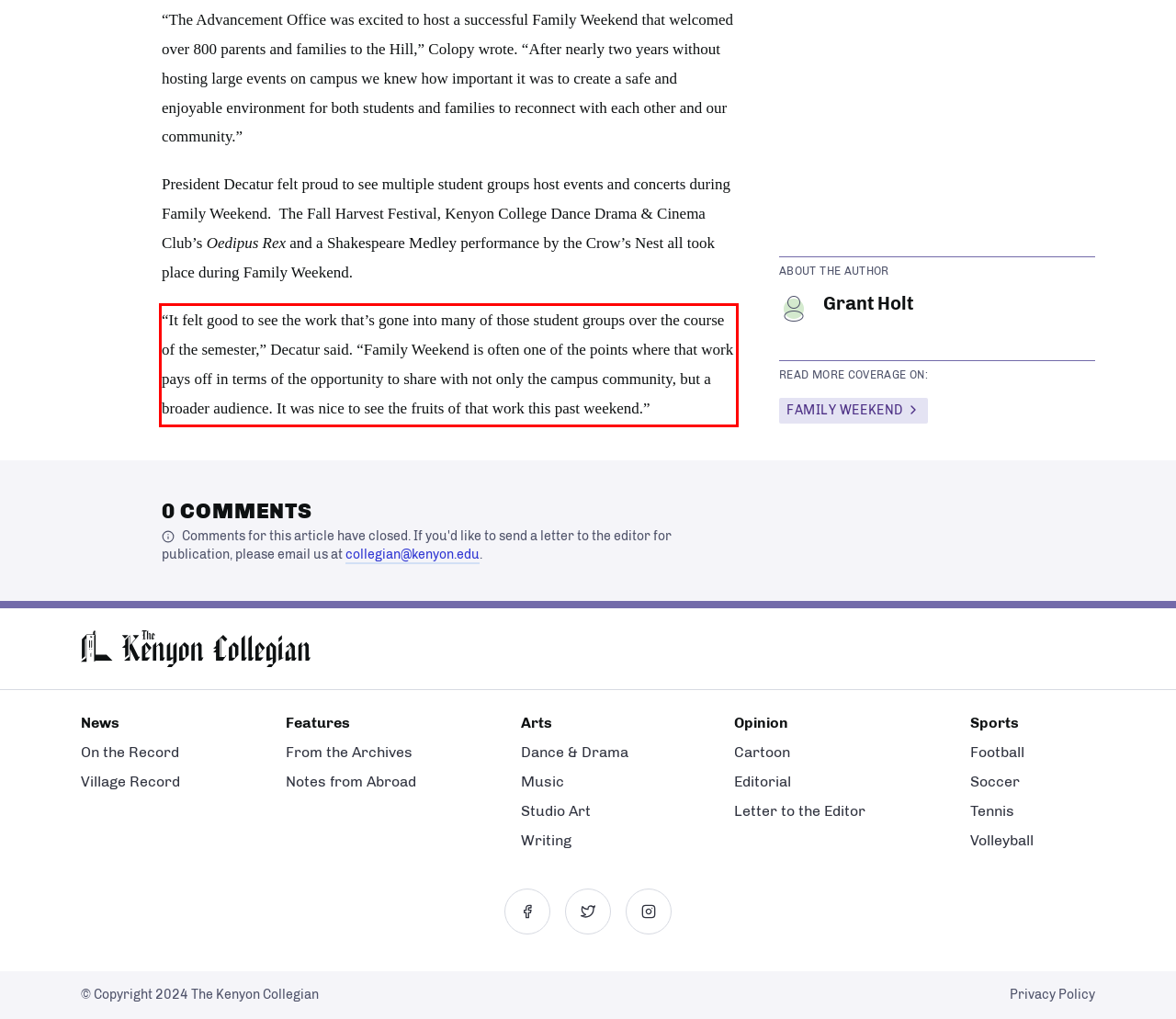Using the webpage screenshot, recognize and capture the text within the red bounding box.

“It felt good to see the work that’s gone into many of those student groups over the course of the semester,” Decatur said. “Family Weekend is often one of the points where that work pays off in terms of the opportunity to share with not only the campus community, but a broader audience. It was nice to see the fruits of that work this past weekend.”